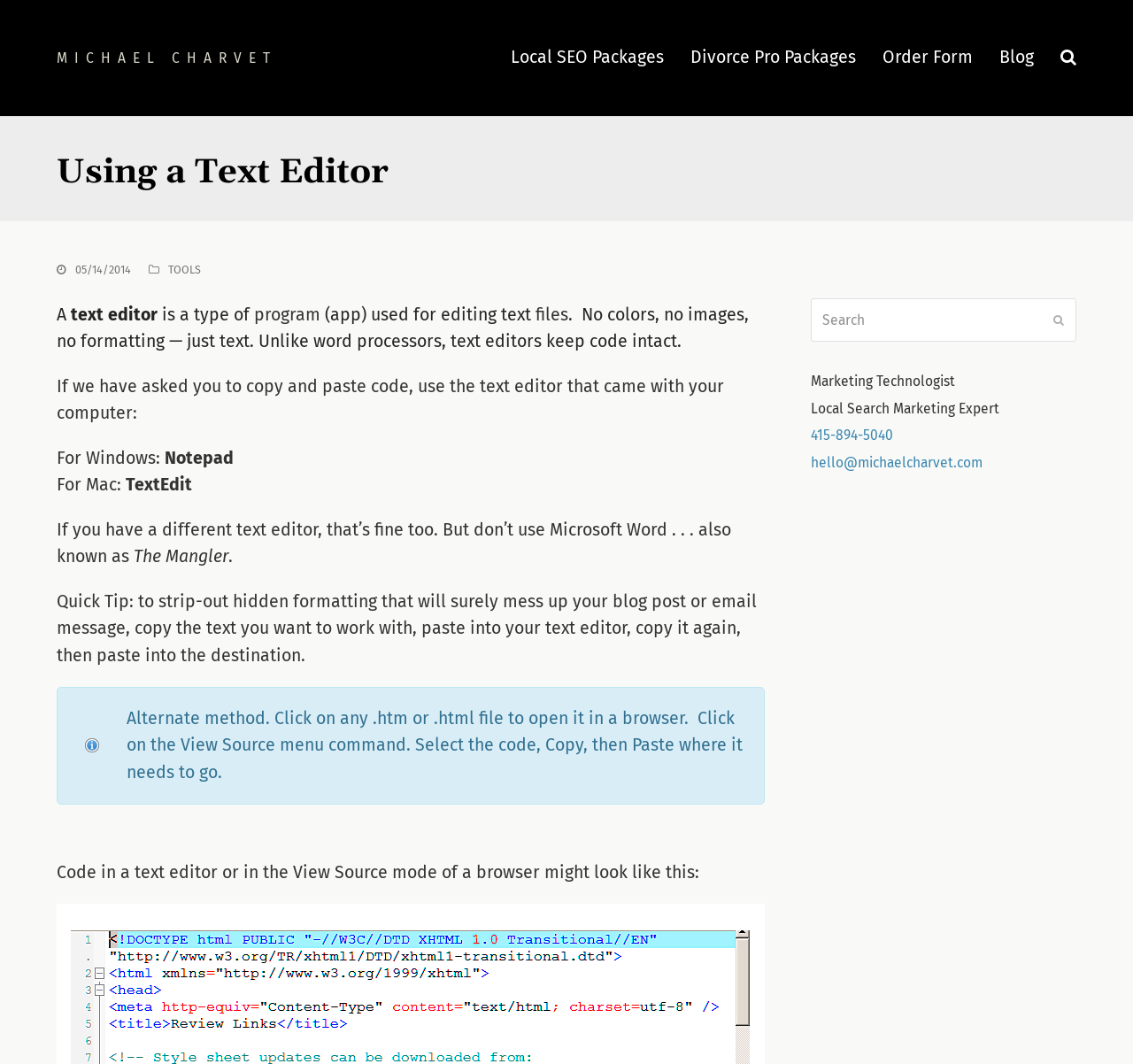Identify the bounding box coordinates of the area you need to click to perform the following instruction: "Click on the 'TOOLS' link".

[0.148, 0.247, 0.177, 0.26]